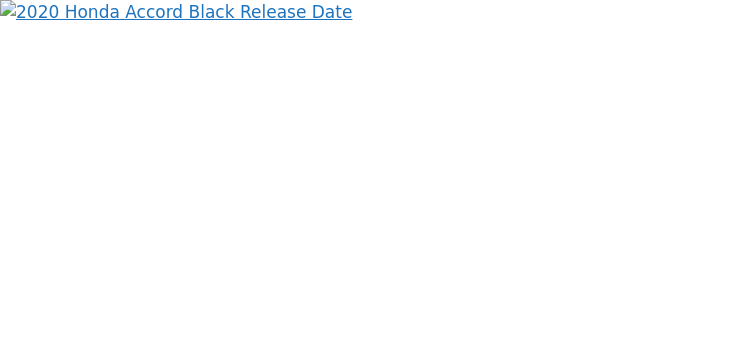What does the image serve as?
Refer to the image and offer an in-depth and detailed answer to the question.

The image serves as a visual cue for viewers to learn more about the vehicle's debut and what to expect from this latest model, providing a visual representation of the 2020 Honda Accord's features and specifications.